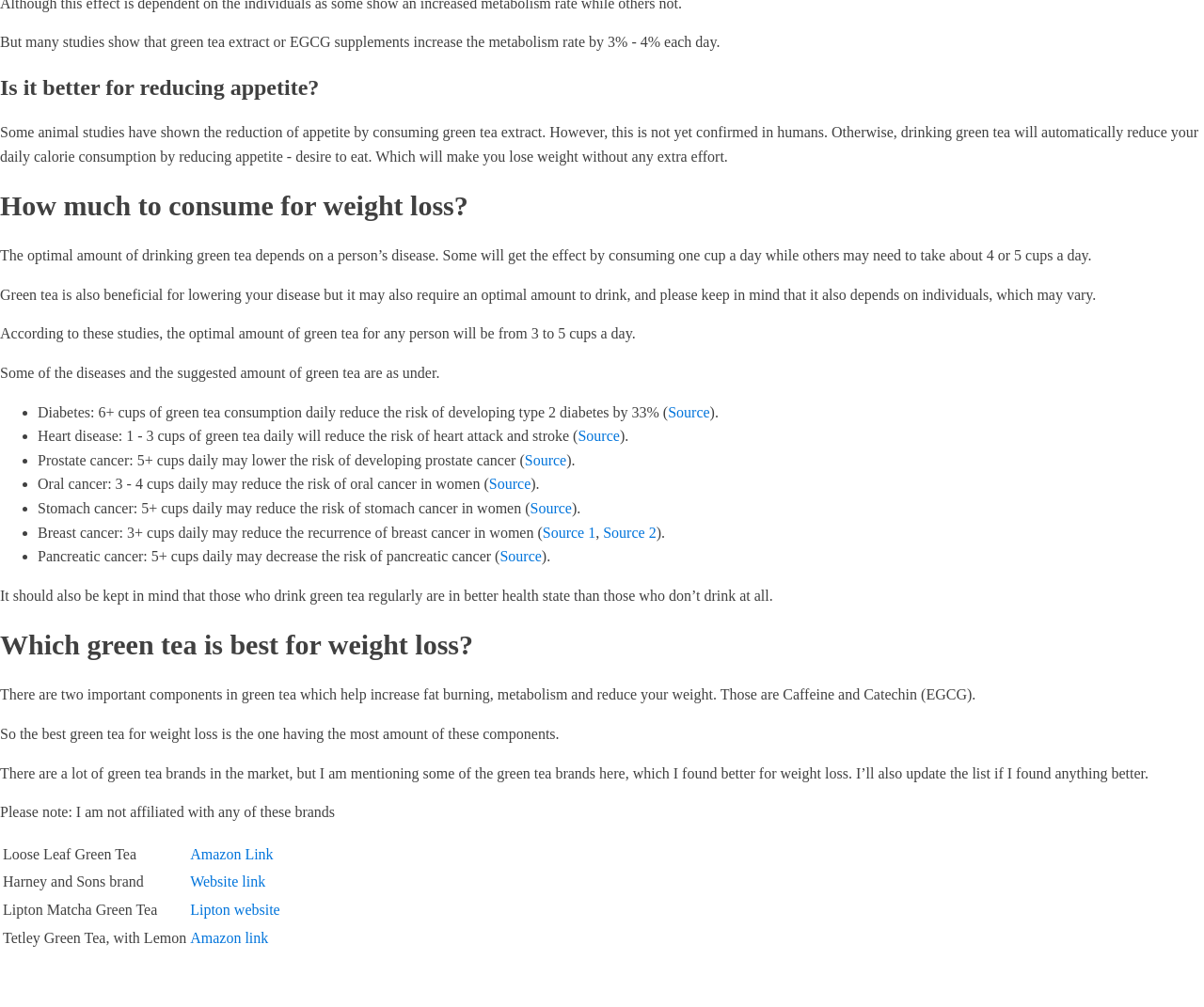Pinpoint the bounding box coordinates of the element that must be clicked to accomplish the following instruction: "Toggle the table of content". The coordinates should be in the format of four float numbers between 0 and 1, i.e., [left, top, right, bottom].

None